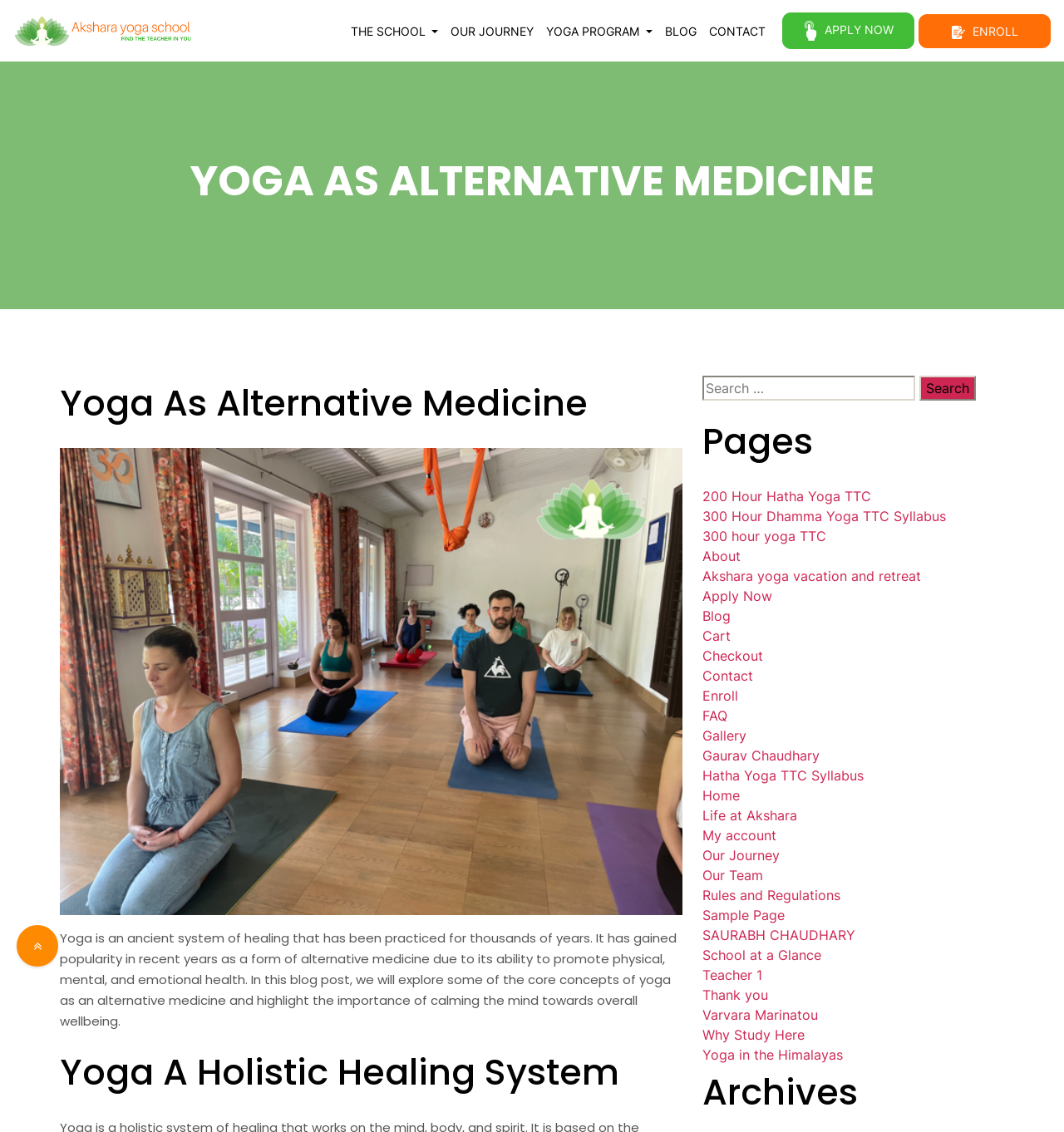Please locate the bounding box coordinates of the element's region that needs to be clicked to follow the instruction: "Click on the 'THE SCHOOL' link". The bounding box coordinates should be provided as four float numbers between 0 and 1, i.e., [left, top, right, bottom].

[0.33, 0.003, 0.412, 0.052]